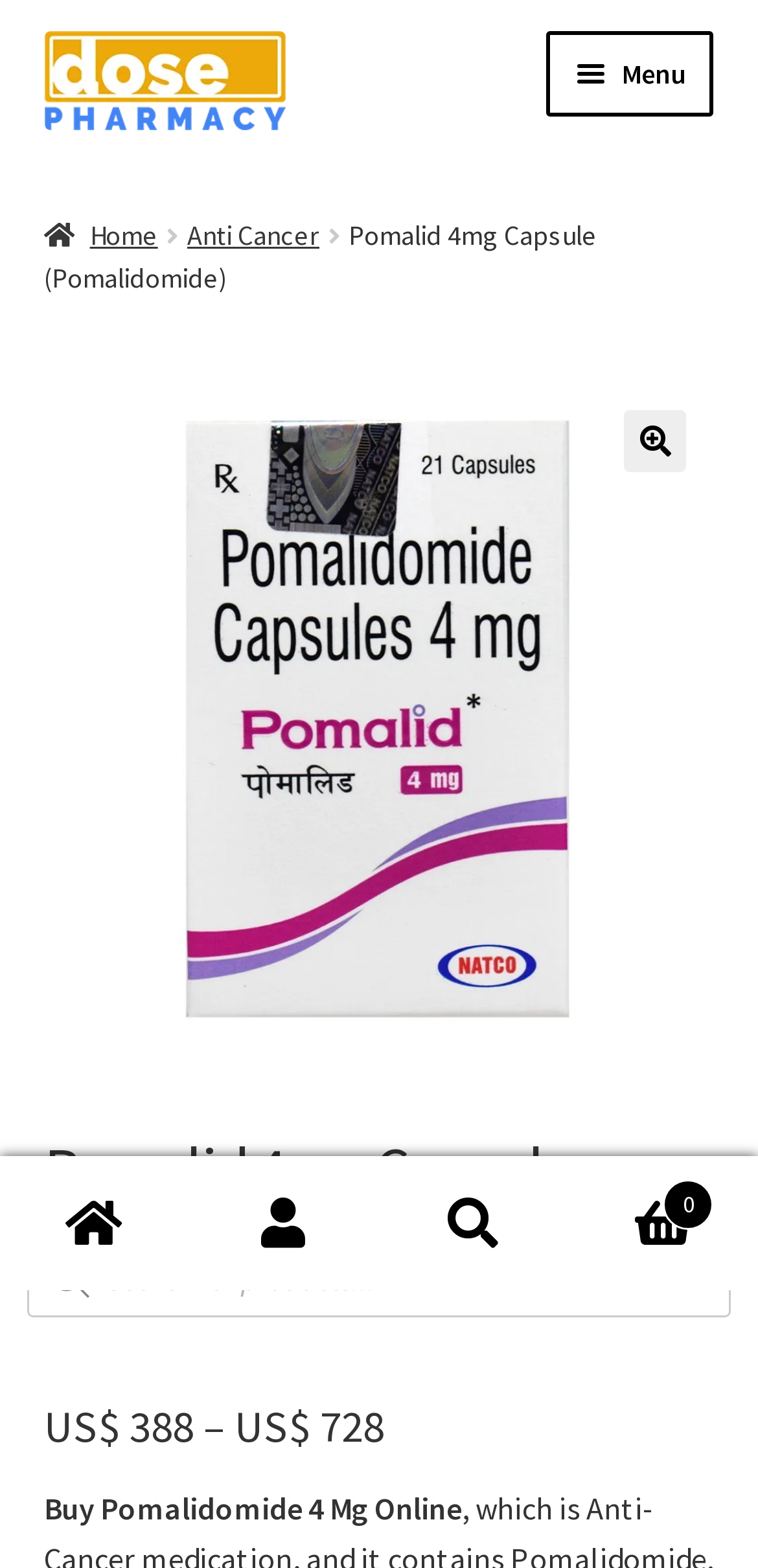Determine the bounding box coordinates for the area that should be clicked to carry out the following instruction: "Go to 'My Account' page".

[0.25, 0.739, 0.5, 0.823]